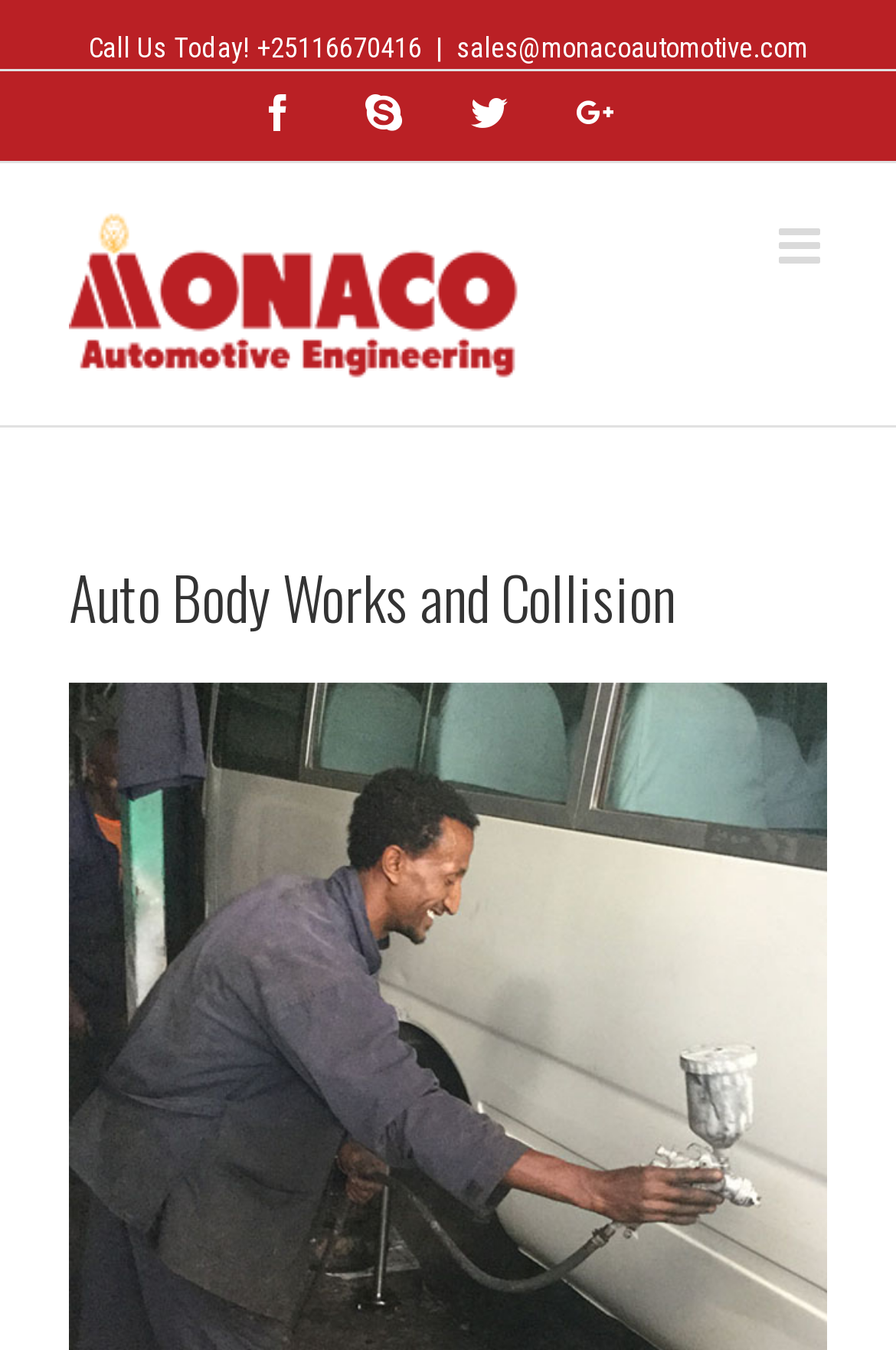What is the phone number to call?
Please provide a single word or phrase as the answer based on the screenshot.

+25116670416